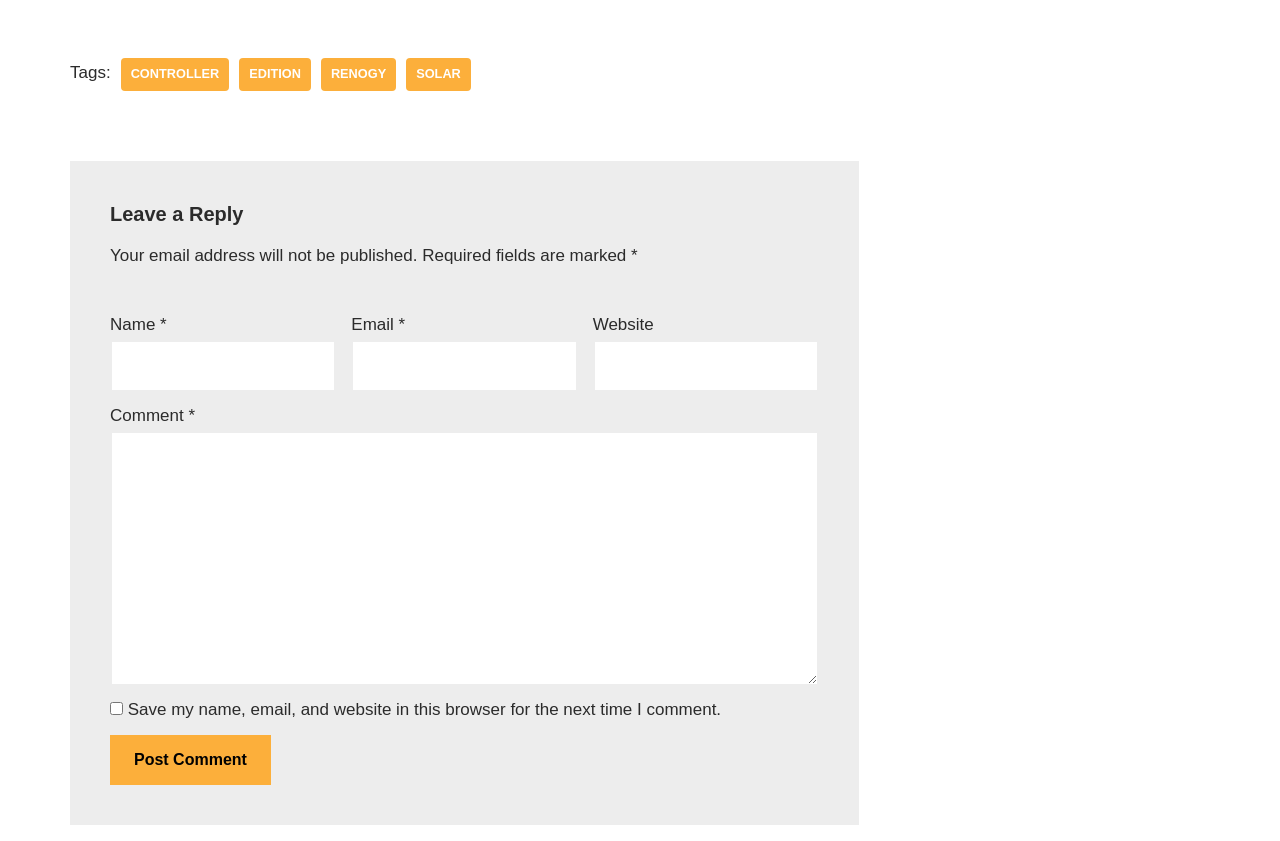What is the purpose of the 'Leave a Reply' section?
Based on the visual content, answer with a single word or a brief phrase.

To comment